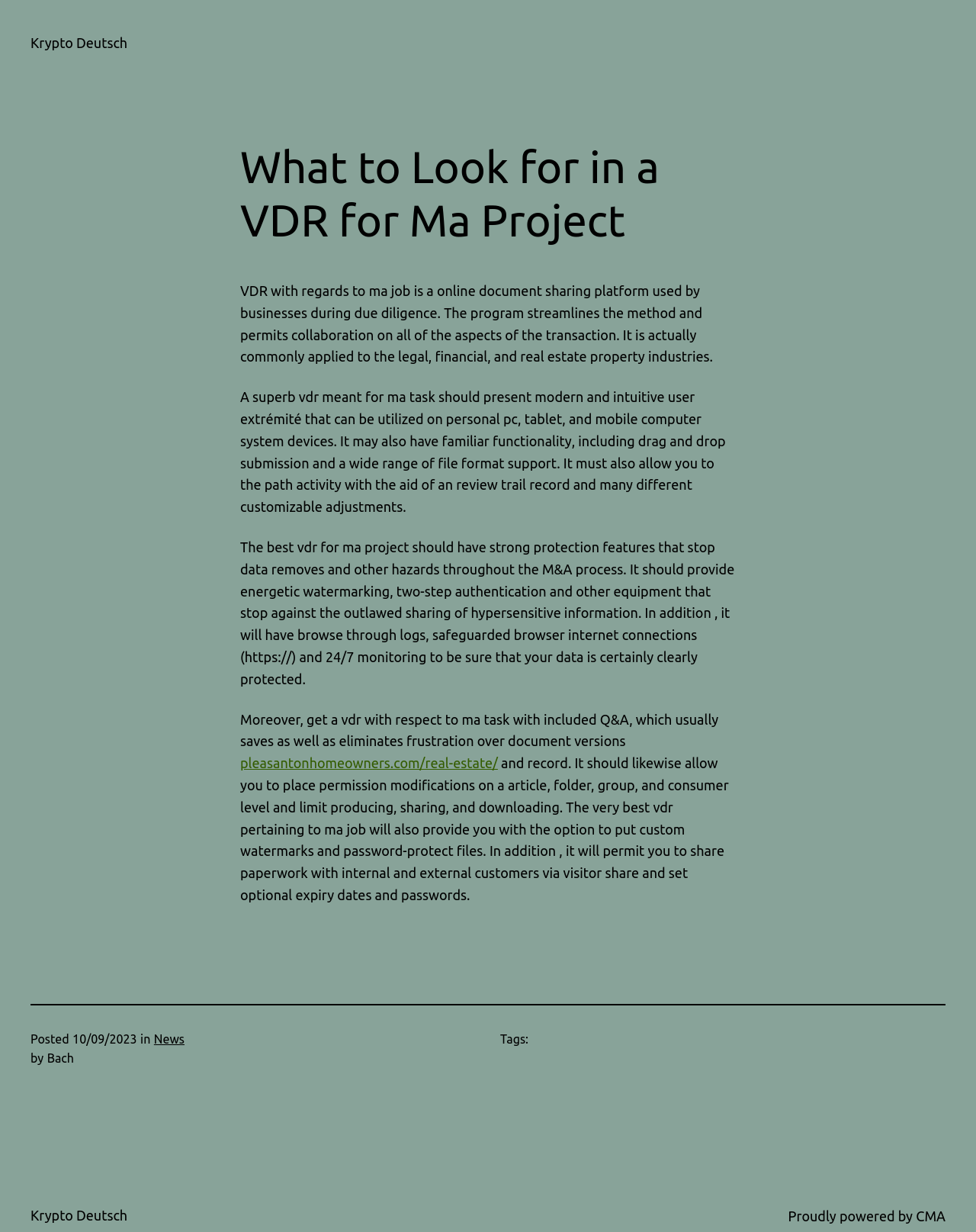Predict the bounding box of the UI element based on the description: "Krypto Deutsch". The coordinates should be four float numbers between 0 and 1, formatted as [left, top, right, bottom].

[0.031, 0.028, 0.131, 0.041]